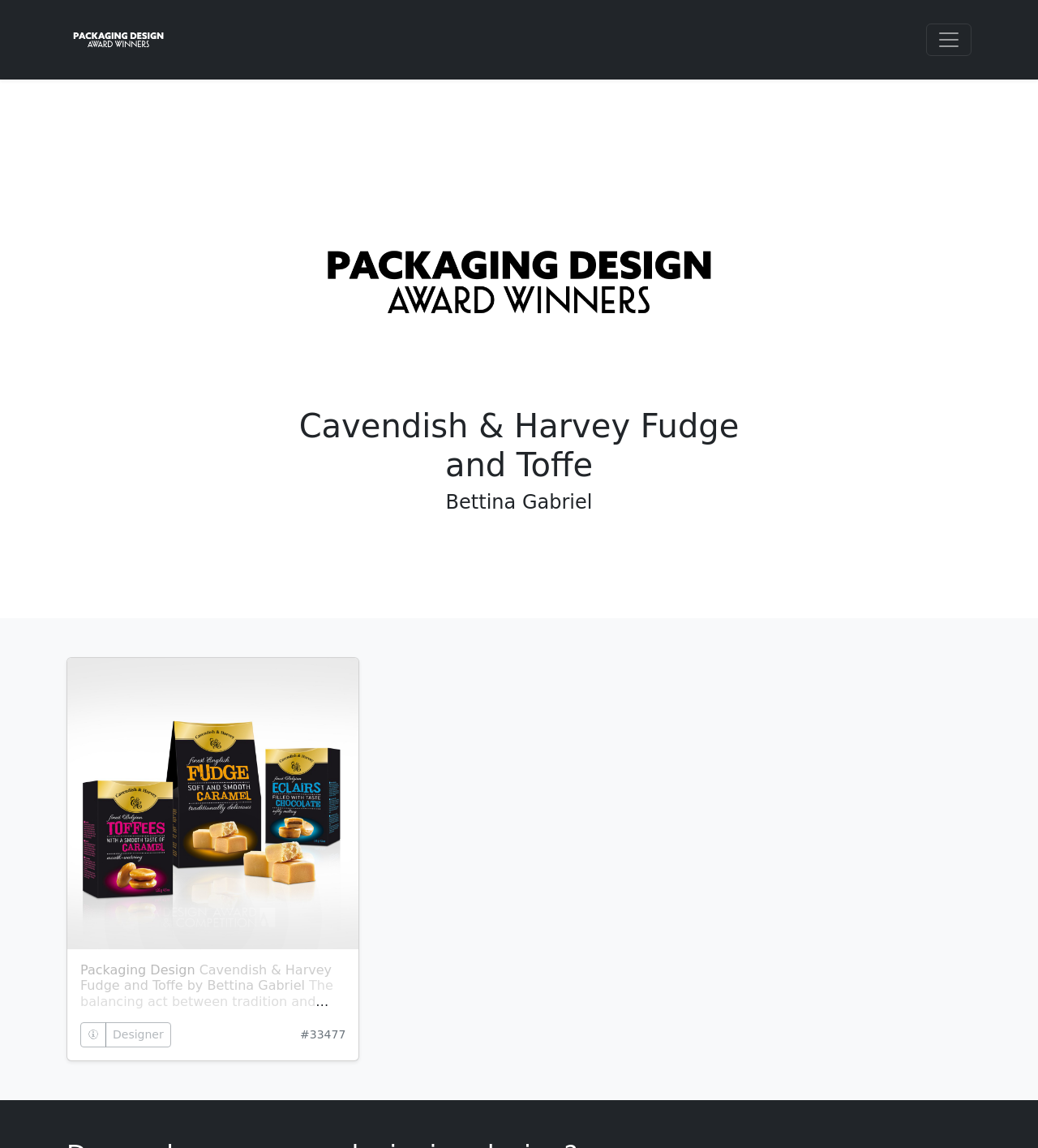Can you give a comprehensive explanation to the question given the content of the image?
What type of design is featured on this webpage?

I found a StaticText element that says 'Packaging Design' which suggests that the type of design featured on this webpage is packaging design, likely for the Cavendish & Harvey fudge and toffee brand.